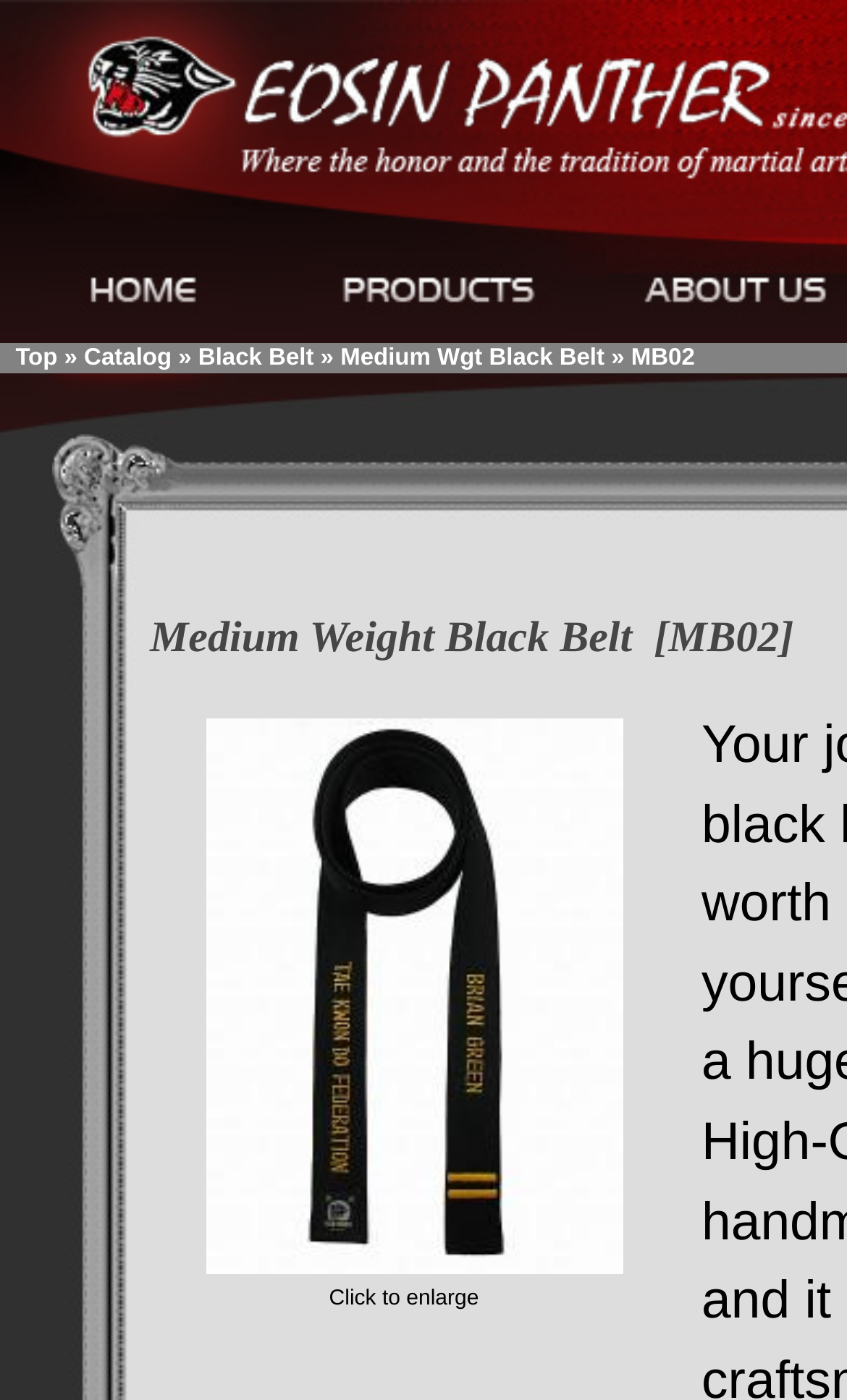Respond to the question with just a single word or phrase: 
What type of belt is shown in the first image?

Martial Arts Belt